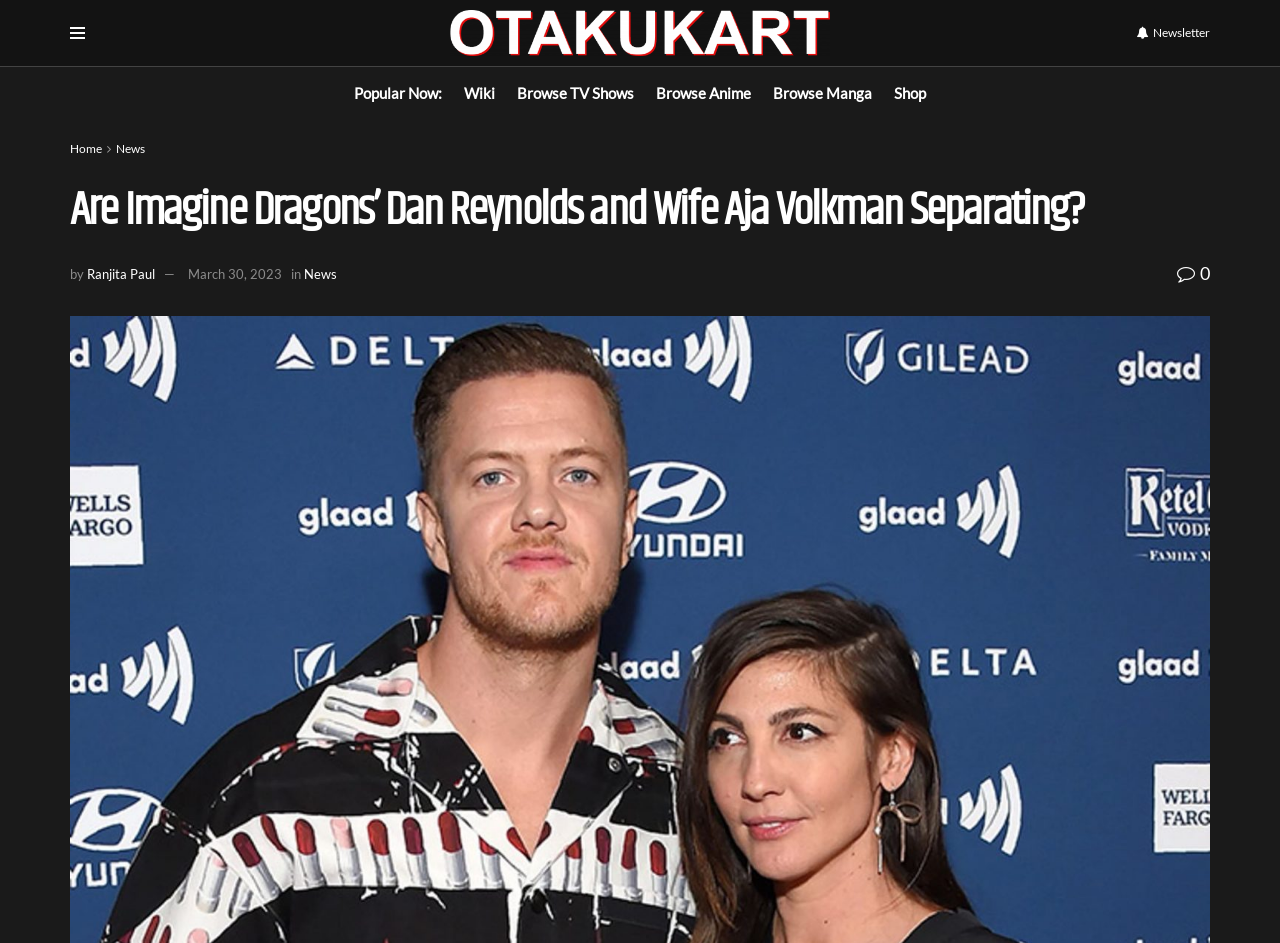Kindly determine the bounding box coordinates for the area that needs to be clicked to execute this instruction: "View the article by Ranjita Paul".

[0.068, 0.282, 0.121, 0.299]